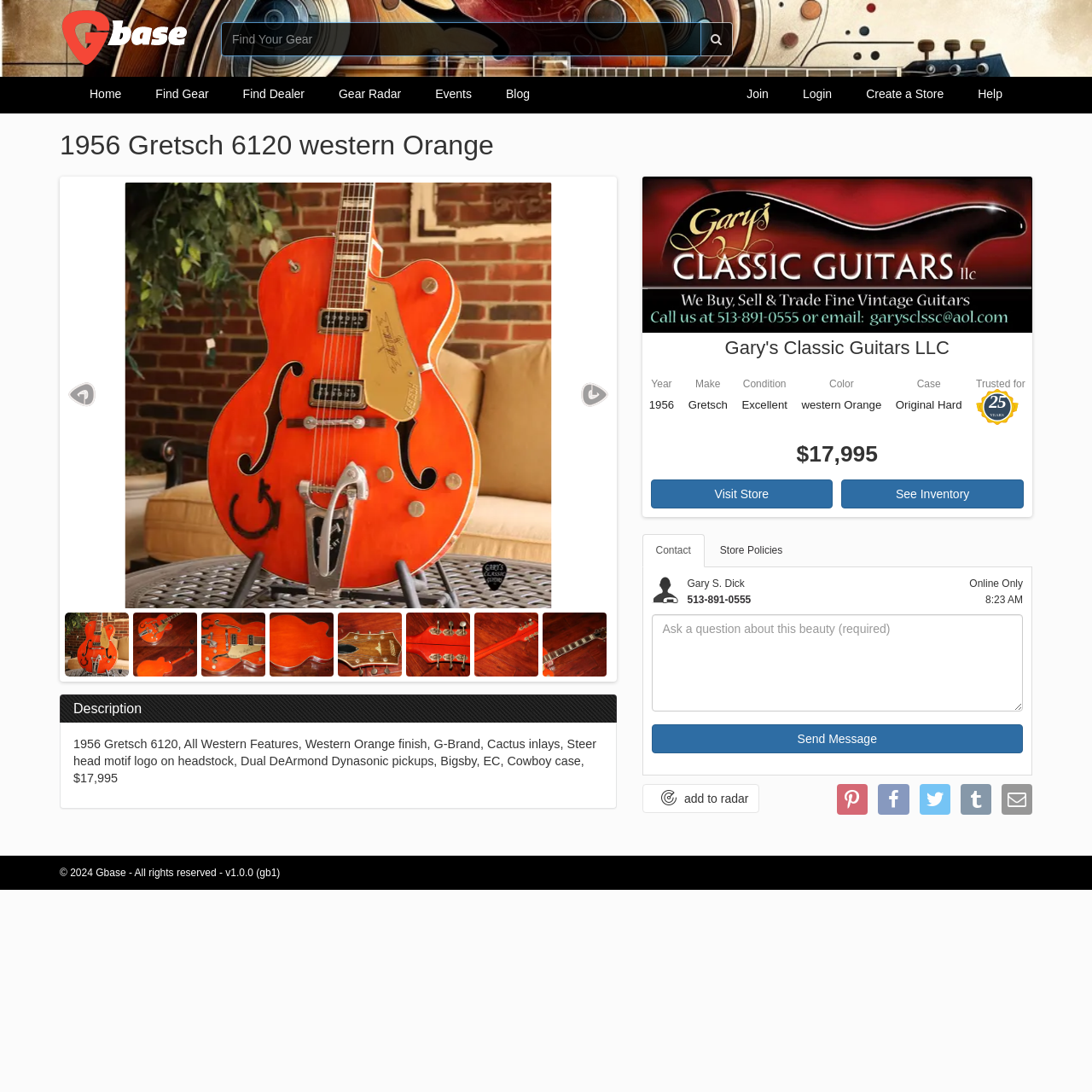What is the price of the guitar?
View the portion of the image encircled by the red bounding box and give a one-word or short phrase answer.

$17,995